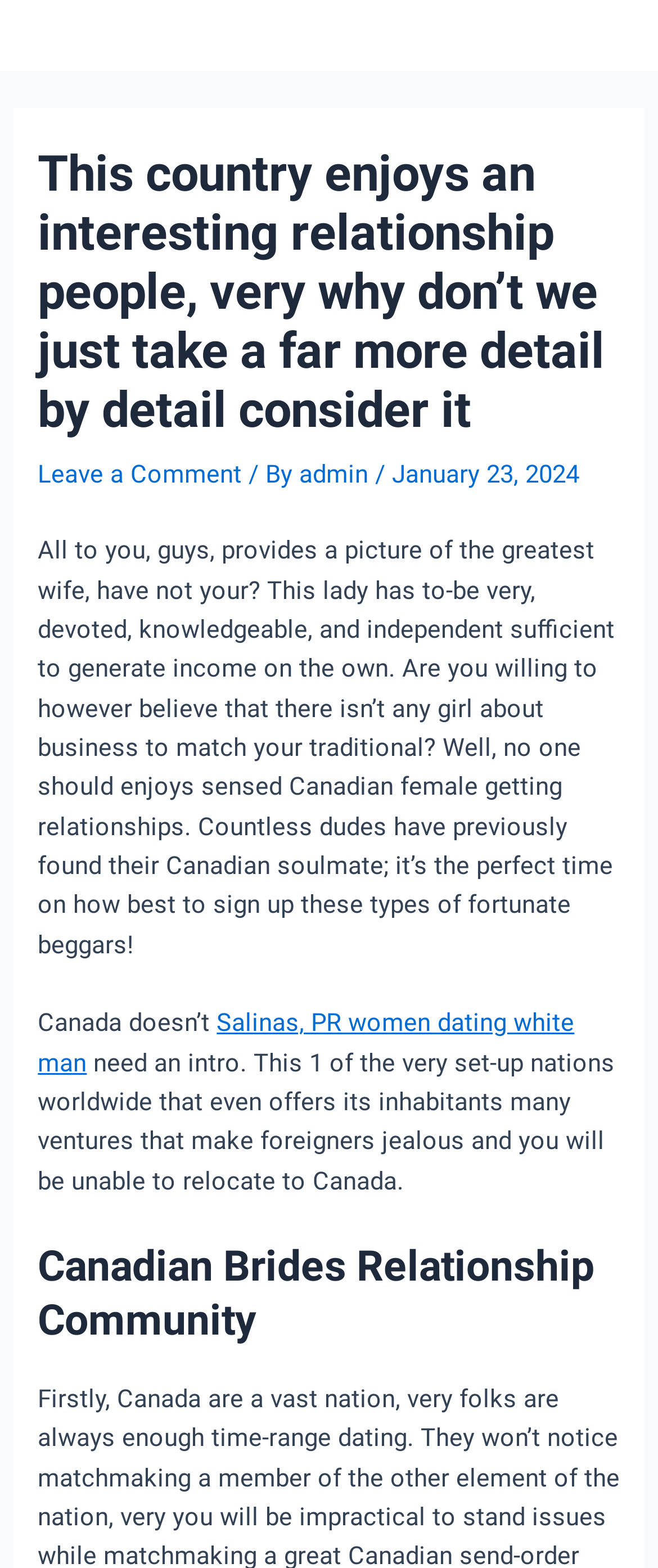Generate a thorough caption detailing the webpage content.

This webpage appears to be a blog post or article about Canadian women and relationships. At the top of the page, there is a main menu button on the right side, accompanied by a small image. Below this, there is a large header section that spans almost the entire width of the page. This section contains the title of the article, "This country enjoys an interesting relationship people, very why don’t we just take a far more detail by detail consider it", which is also a heading. 

To the right of the title, there is a link to "Leave a Comment" and some text indicating the author, "admin", and the date, "January 23, 2024". The main content of the article is a long paragraph of text that discusses the qualities of Canadian women and their relationships. This text is positioned below the header section and spans almost the entire width of the page.

There are two more sections of text below the main paragraph. The first section is a short sentence, "Canada doesn’t", and the second section is a link to "Salinas, PR women dating white man" followed by another sentence of text. Finally, there is a heading at the bottom of the page, "Canadian Brides Relationship Community", which appears to be a subheading or category title.